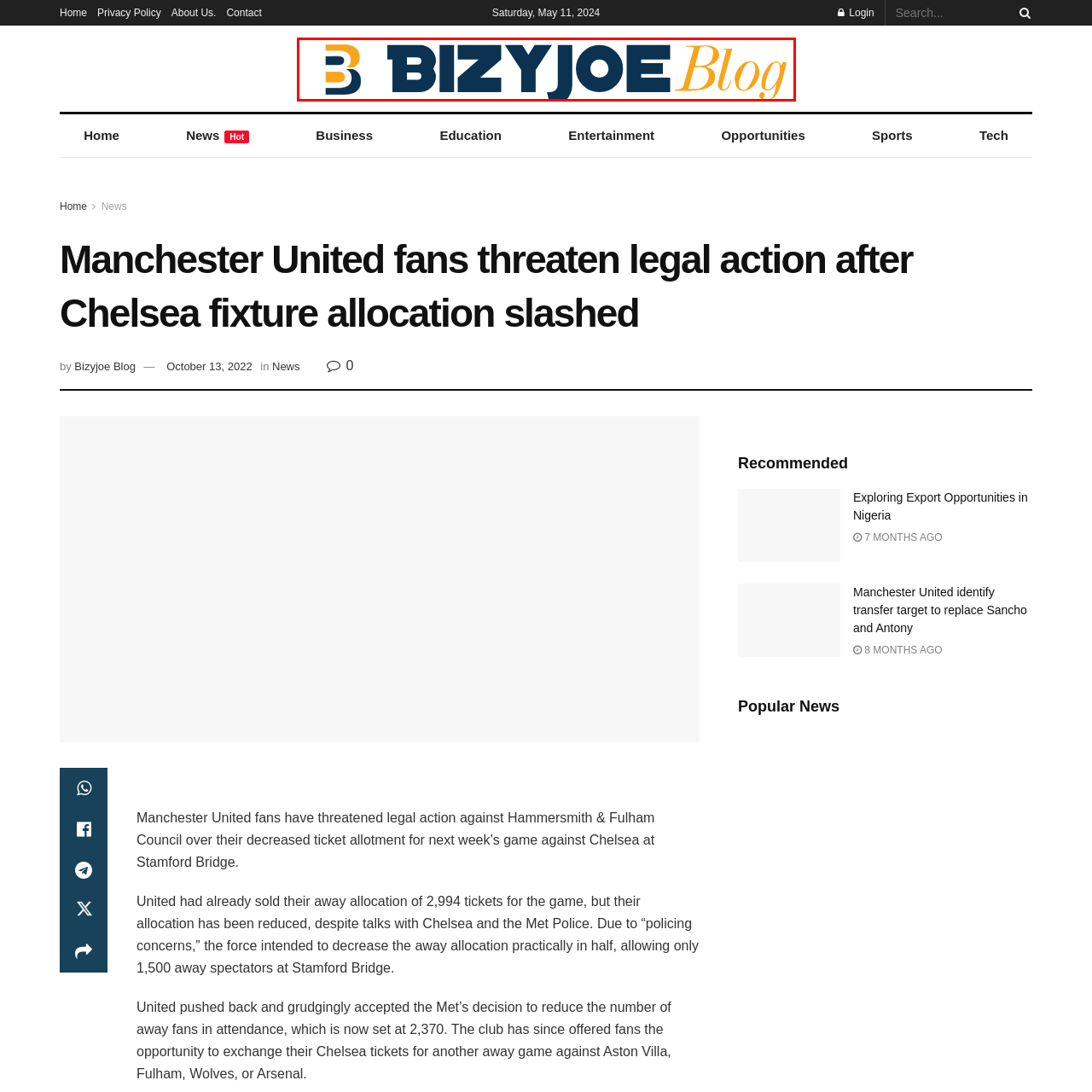What type of content is the blog likely to feature?  
Analyze the image surrounded by the red box and deliver a detailed answer based on the visual elements depicted in the image.

The modern and eye-catching design of the logo, along with the contemporary aesthetic, suggests that the blog is likely to feature diverse topics, including current events and news updates, to attract a wide range of readers.